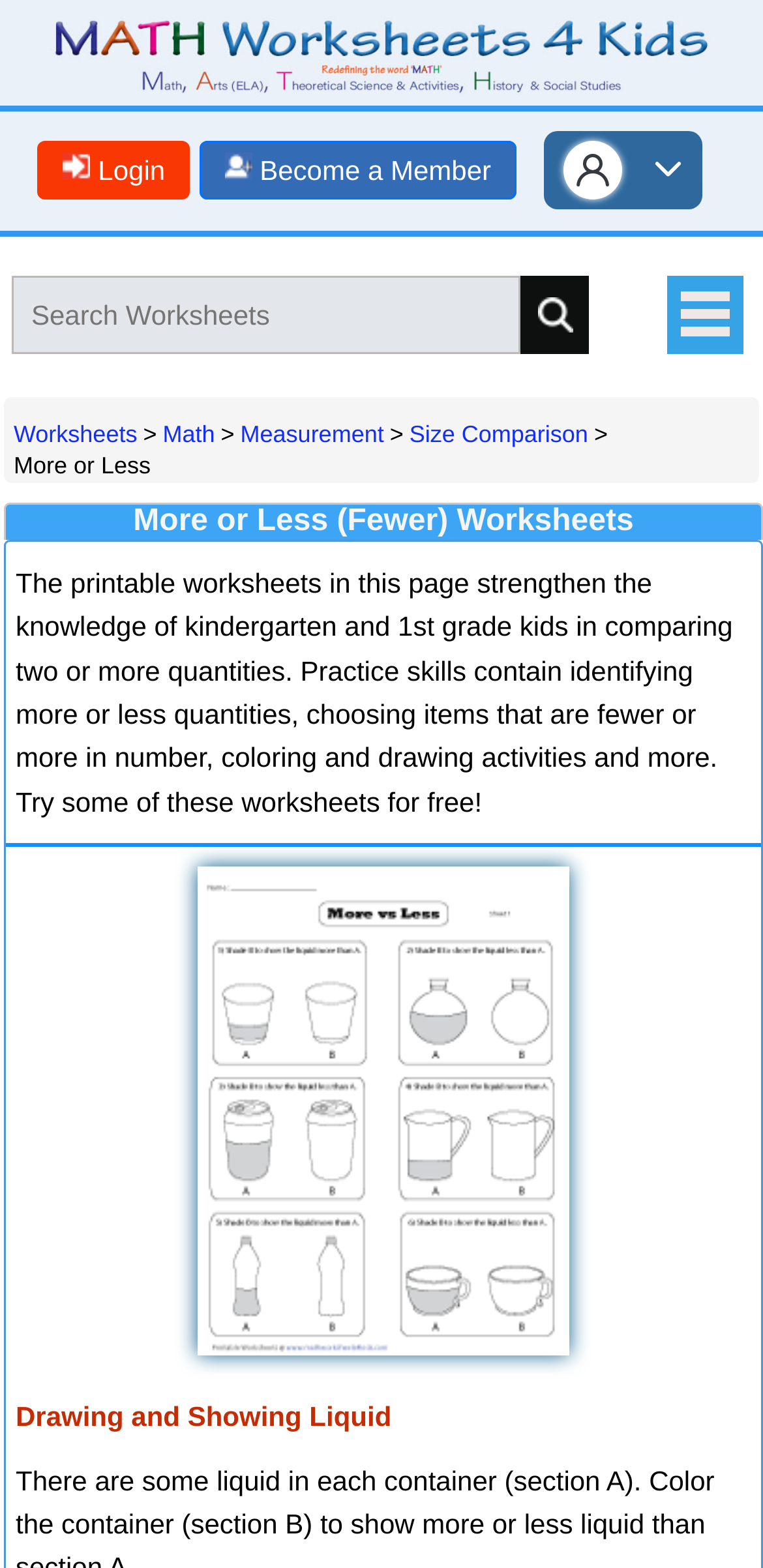What is the purpose of the worksheets?
Could you give a comprehensive explanation in response to this question?

Based on the webpage, the worksheets are designed to strengthen knowledge in comparing quantities, identifying groups with fewer or more items, and ordering quantities. This is evident from the description of the worksheets and the types of activities mentioned, such as identifying more or less quantities, choosing items that are fewer or more in number, and coloring and drawing activities.